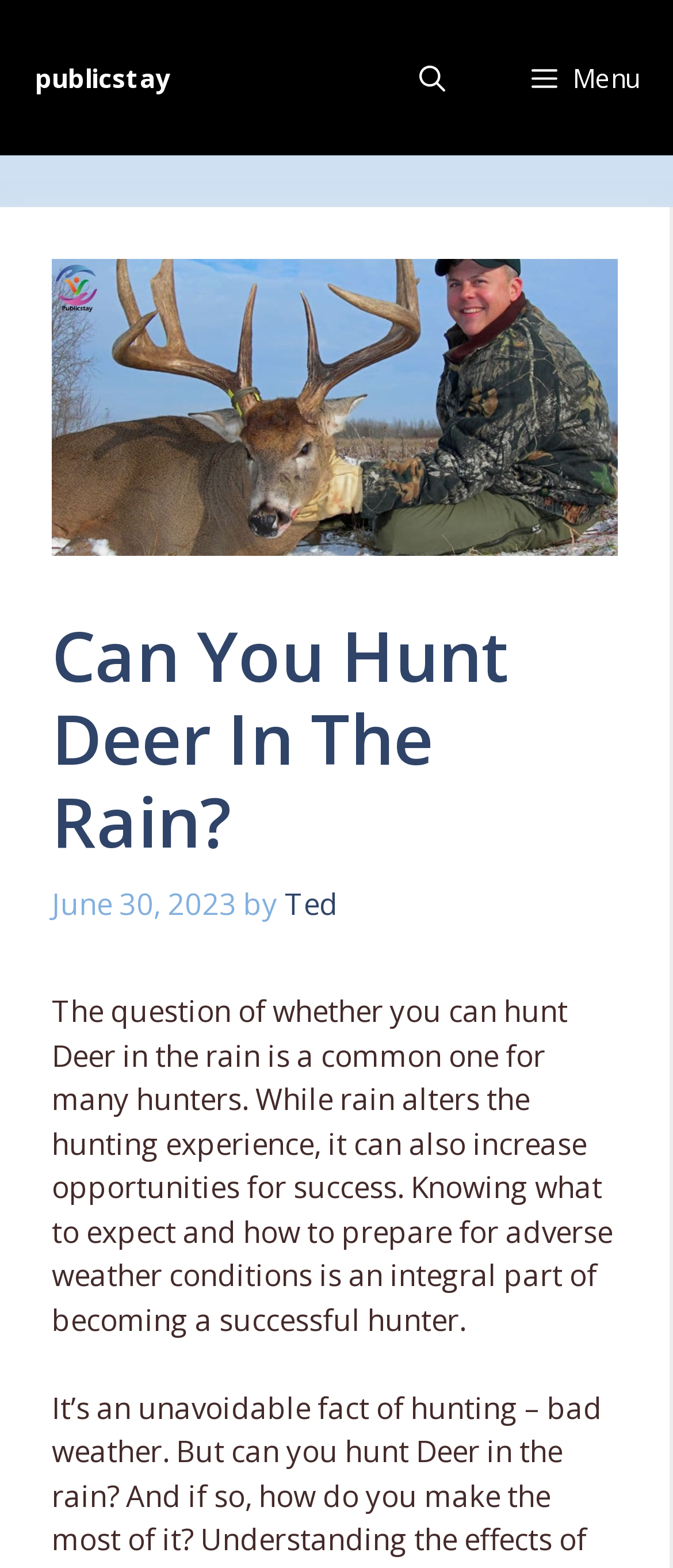Please give a one-word or short phrase response to the following question: 
What is the date of the article?

June 30, 2023